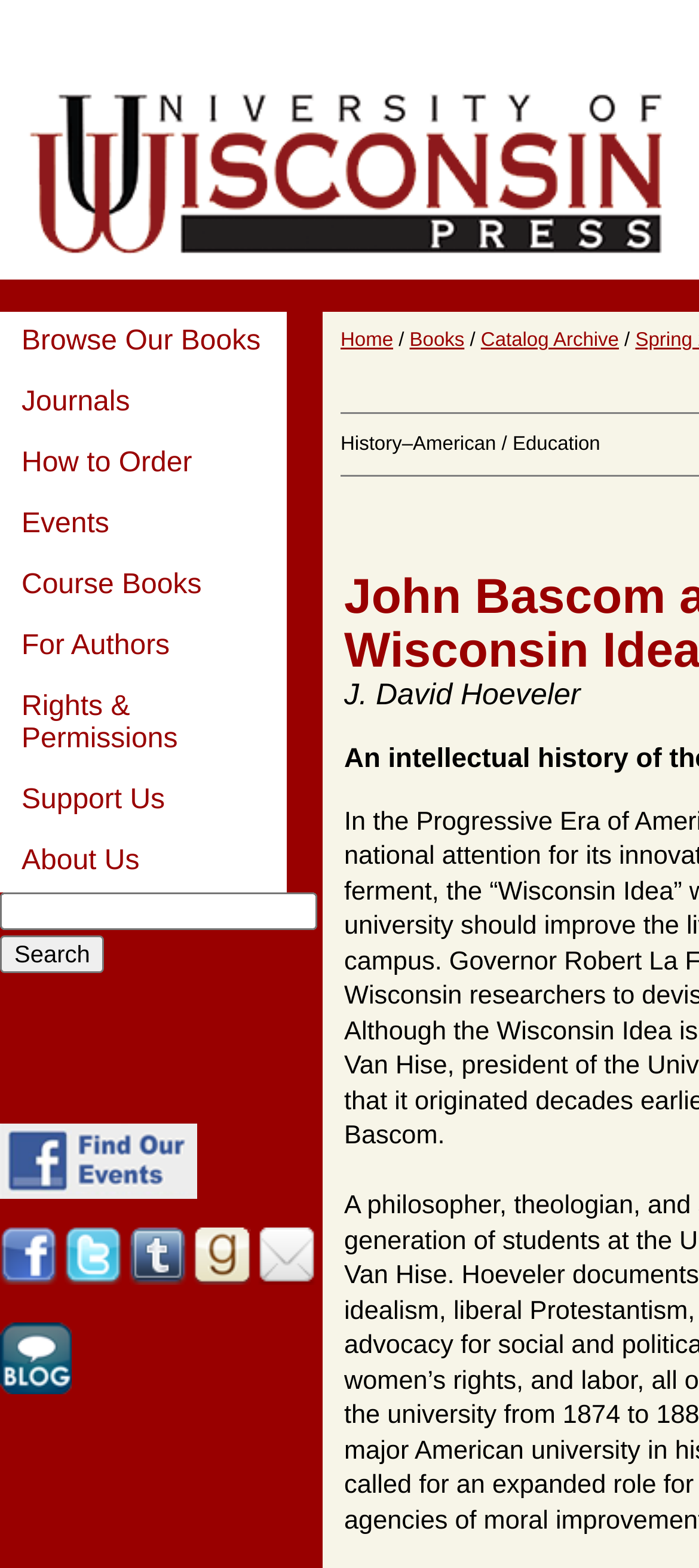How many links are there in the top navigation menu?
We need a detailed and meticulous answer to the question.

I counted the number of links in the top navigation menu by looking at the links with text, such as 'Browse Our Books', 'Journals', 'How to Order', and so on, and found a total of 9 links.